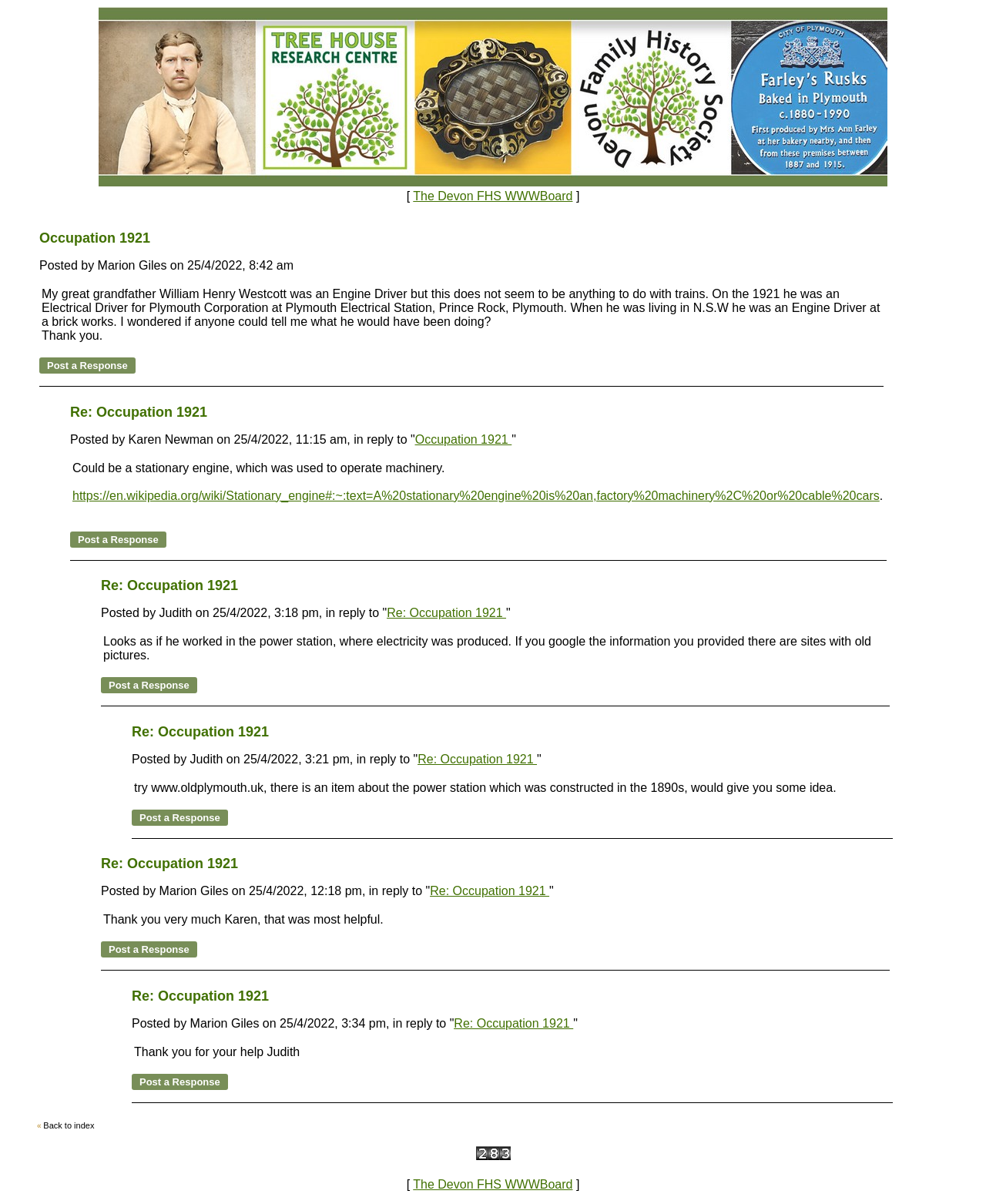Find the bounding box coordinates of the clickable area that will achieve the following instruction: "Post a response to the reply by Judith".

[0.102, 0.562, 0.2, 0.576]